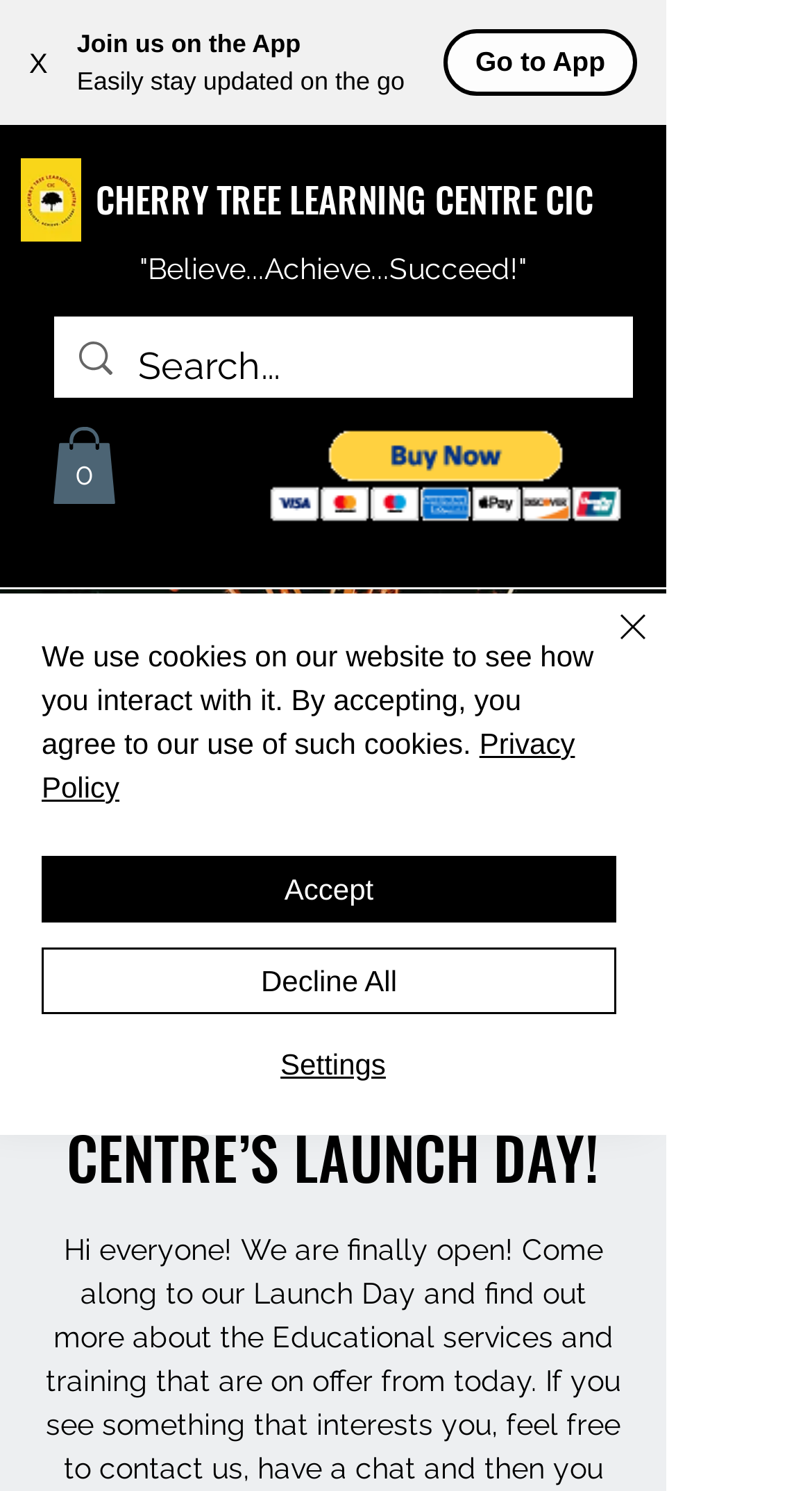Locate the bounding box coordinates of the element that should be clicked to execute the following instruction: "Close the alert".

[0.687, 0.404, 0.81, 0.471]